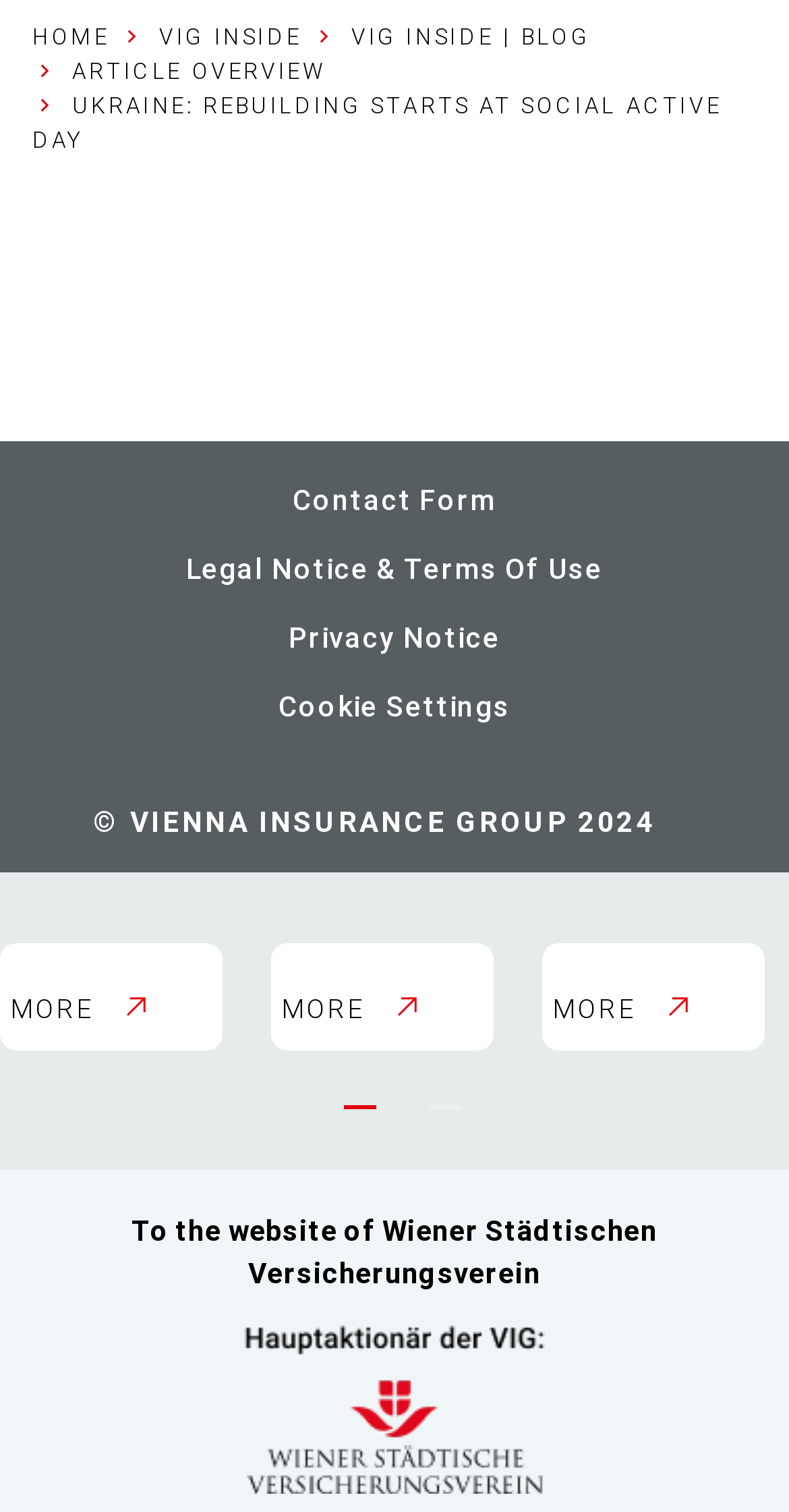Locate the bounding box coordinates of the area you need to click to fulfill this instruction: 'go to home page'. The coordinates must be in the form of four float numbers ranging from 0 to 1: [left, top, right, bottom].

[0.041, 0.016, 0.139, 0.033]